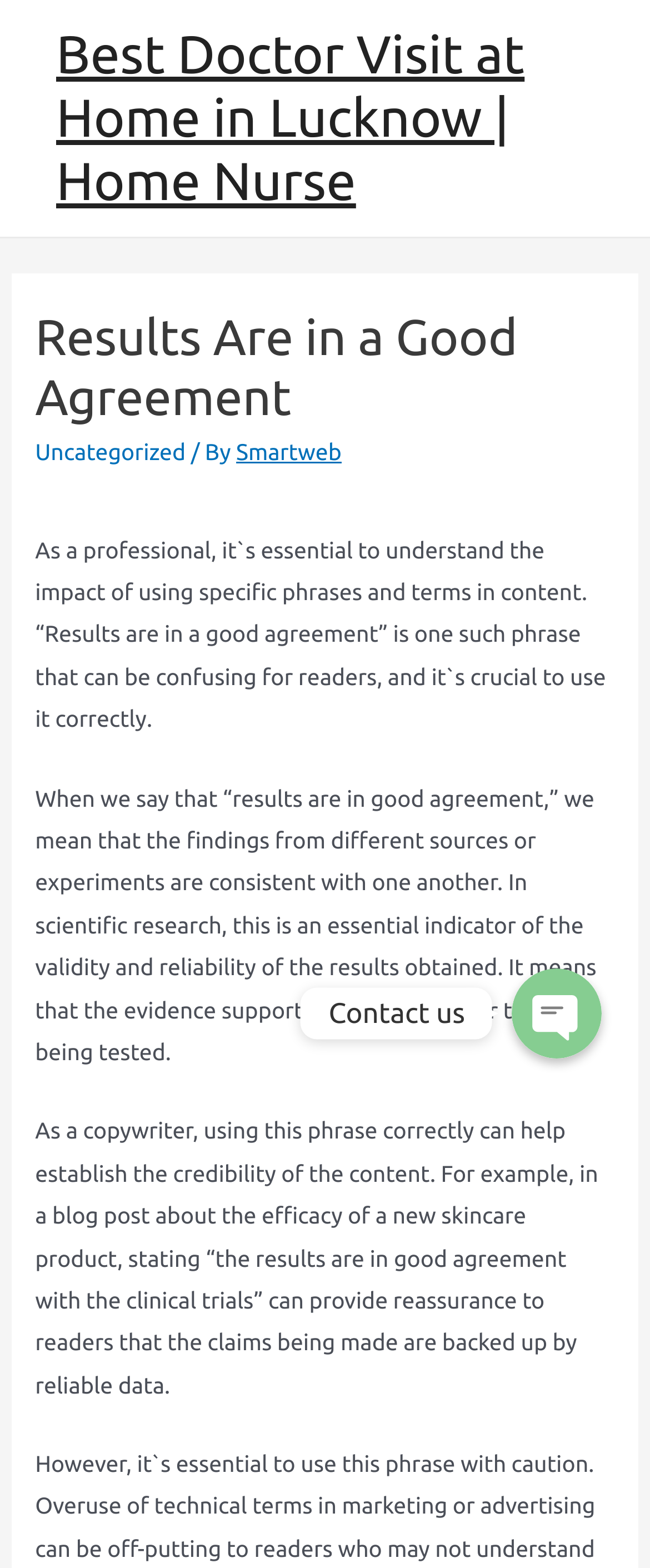What is the benefit of using the phrase correctly in content? Observe the screenshot and provide a one-word or short phrase answer.

Establish credibility